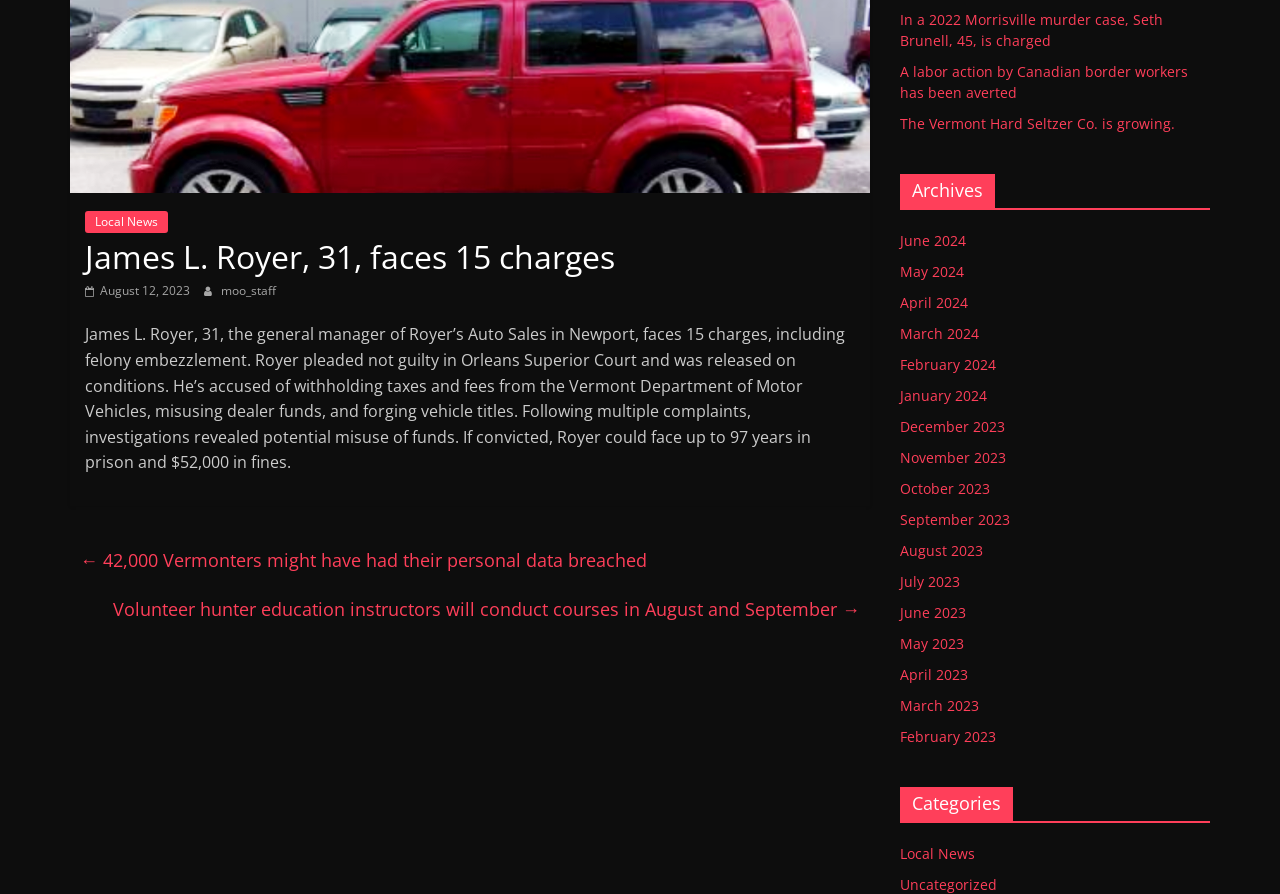Identify the bounding box of the UI element that matches this description: "December 2023".

[0.703, 0.466, 0.785, 0.488]